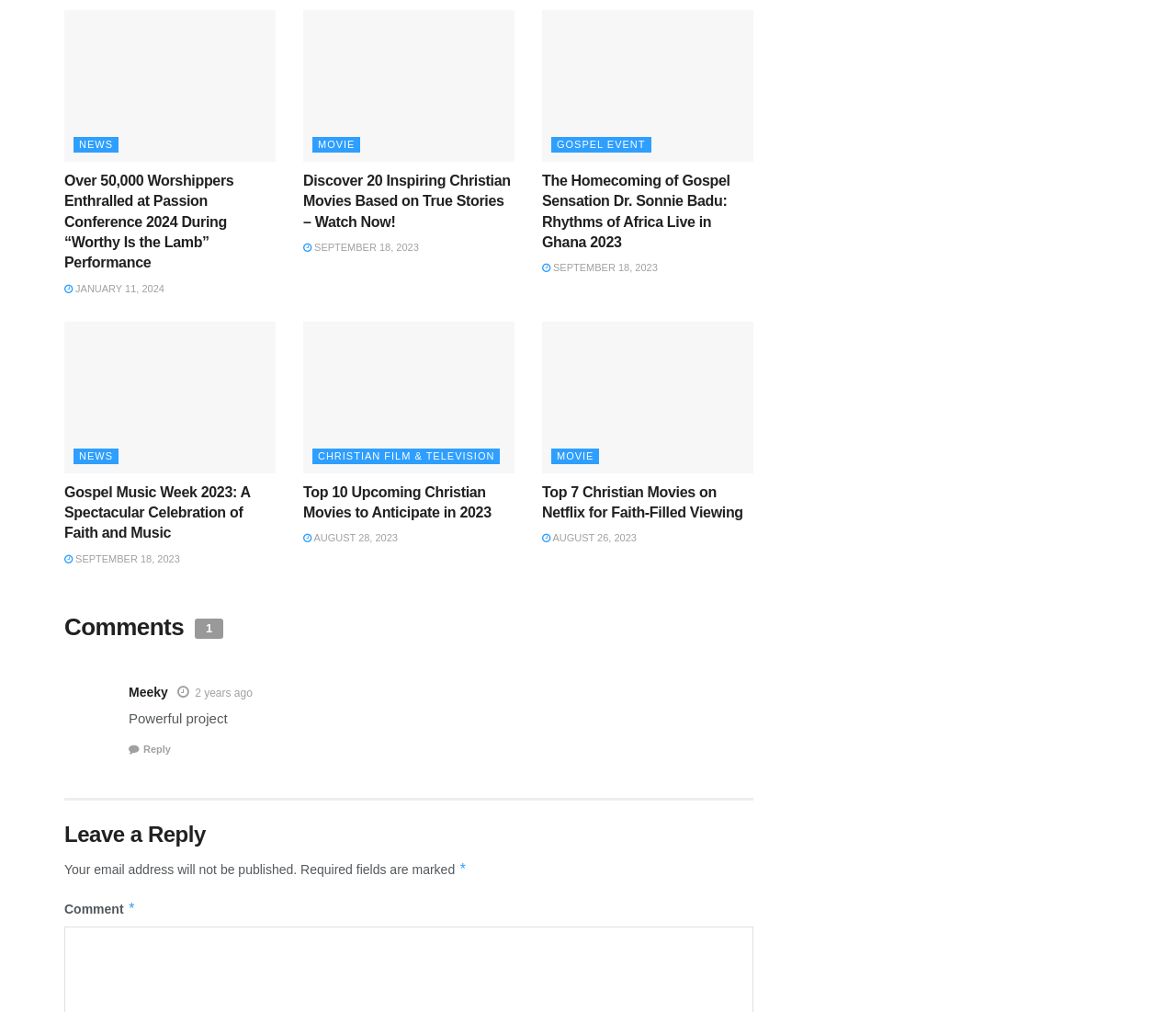How many articles are on this webpage?
From the image, provide a succinct answer in one word or a short phrase.

5